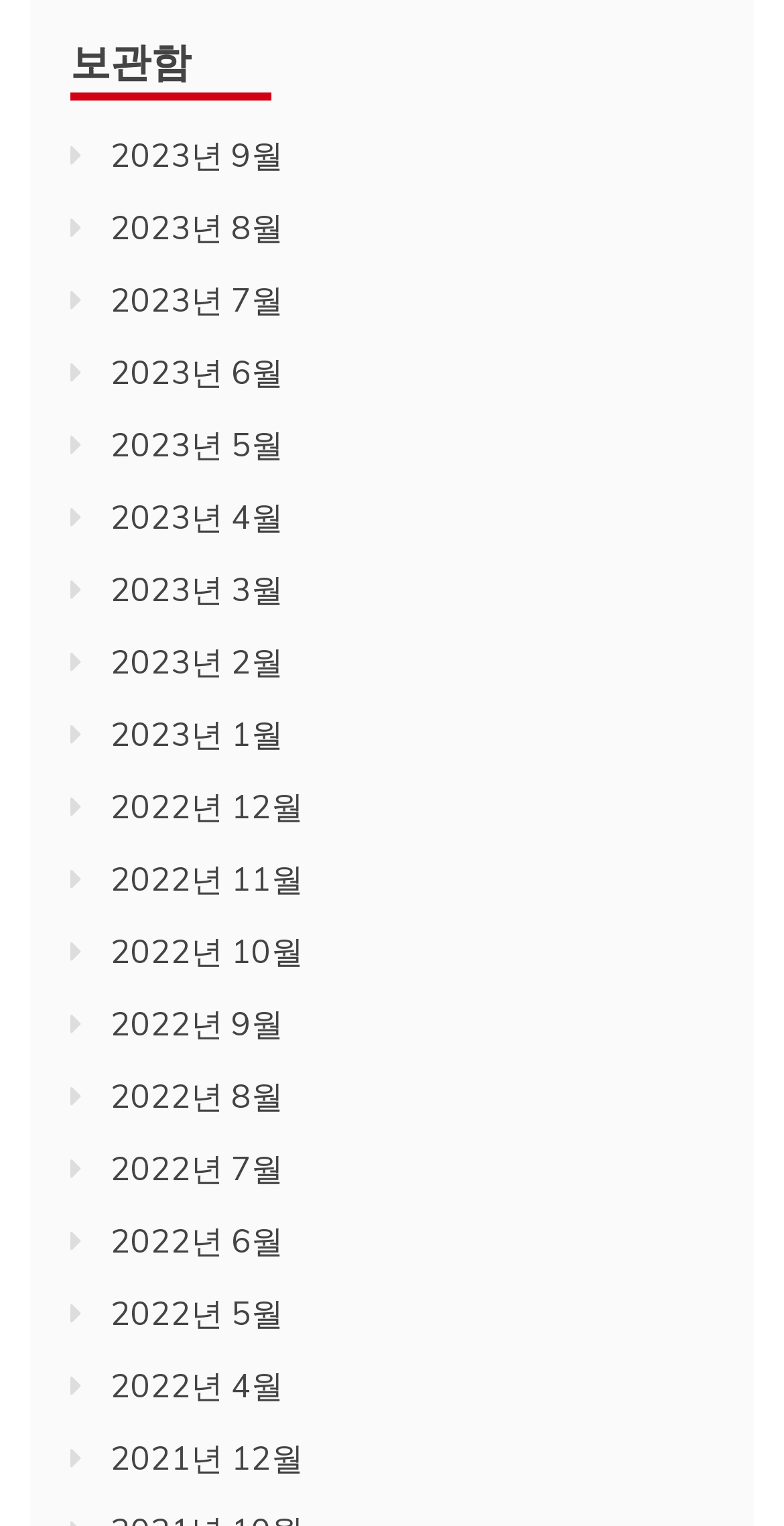Could you specify the bounding box coordinates for the clickable section to complete the following instruction: "View archives for 2023년 1월"?

[0.141, 0.468, 0.362, 0.494]